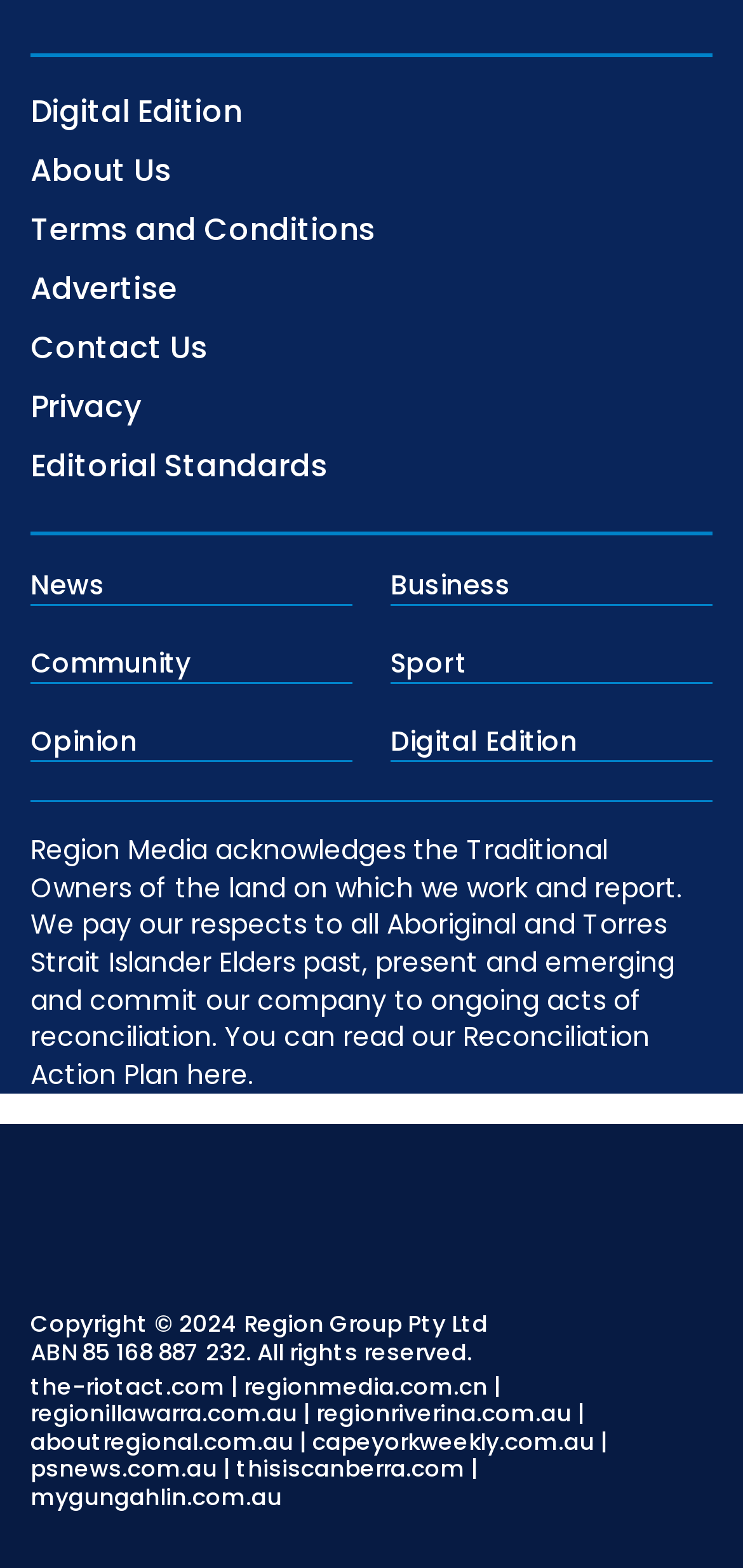Pinpoint the bounding box coordinates for the area that should be clicked to perform the following instruction: "Check the Copyright information".

[0.041, 0.834, 0.328, 0.855]